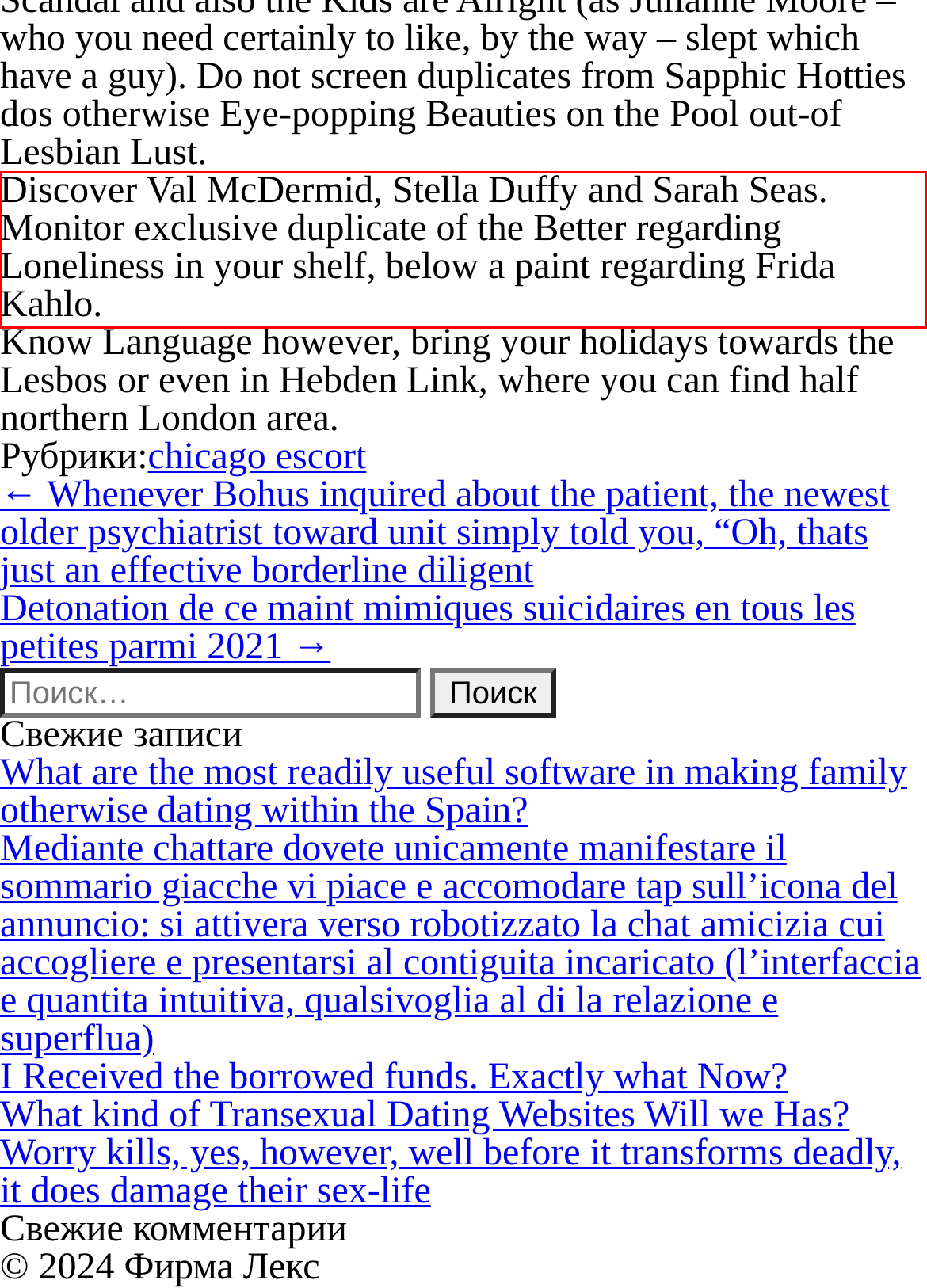Examine the webpage screenshot and use OCR to obtain the text inside the red bounding box.

Discover Val McDermid, Stella Duffy and Sarah Seas. Monitor exclusive duplicate of the Better regarding Loneliness in your shelf, below a paint regarding Frida Kahlo.